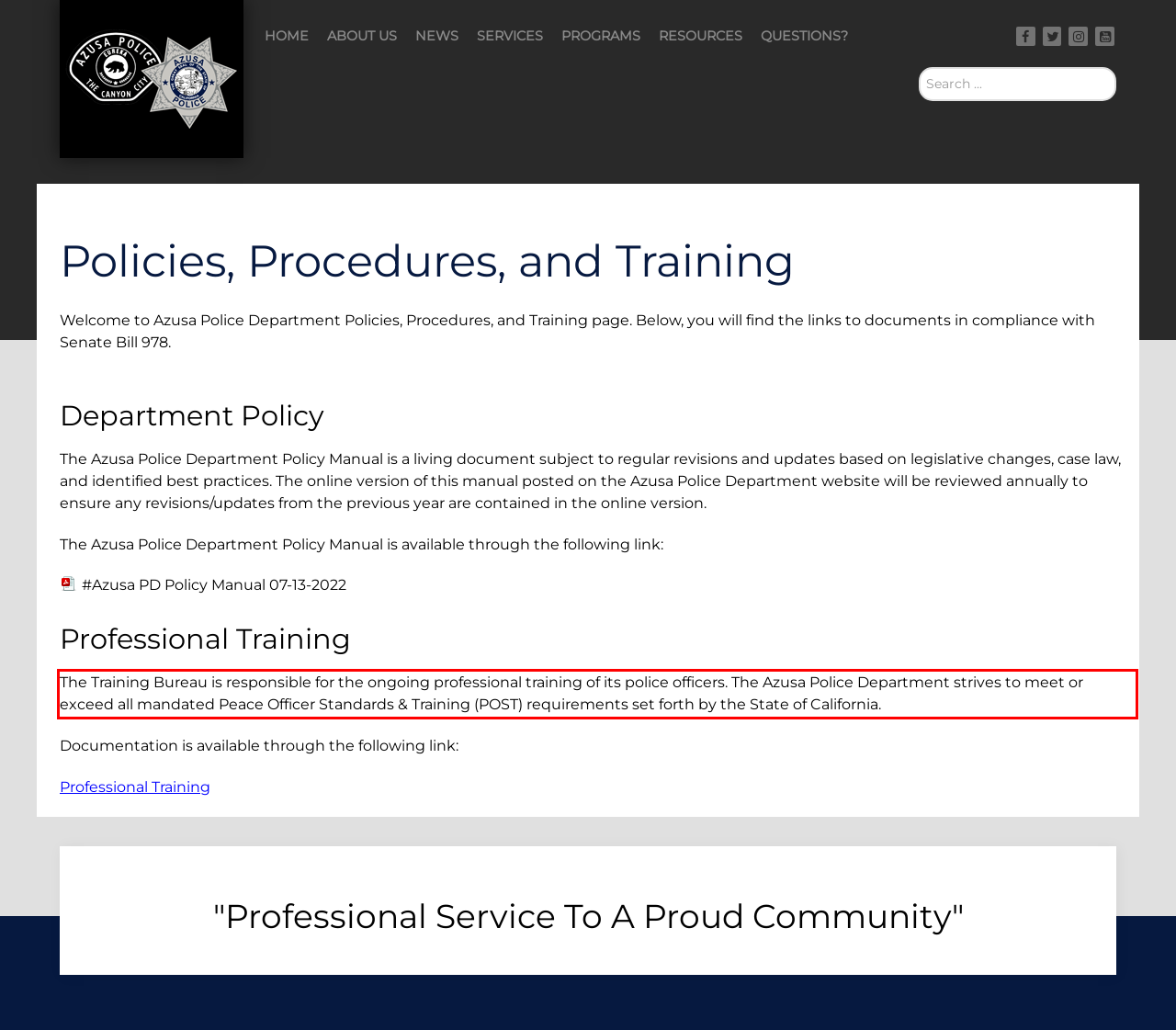You are given a webpage screenshot with a red bounding box around a UI element. Extract and generate the text inside this red bounding box.

The Training Bureau is responsible for the ongoing professional training of its police officers. The Azusa Police Department strives to meet or exceed all mandated Peace Officer Standards & Training (POST) requirements set forth by the State of California.